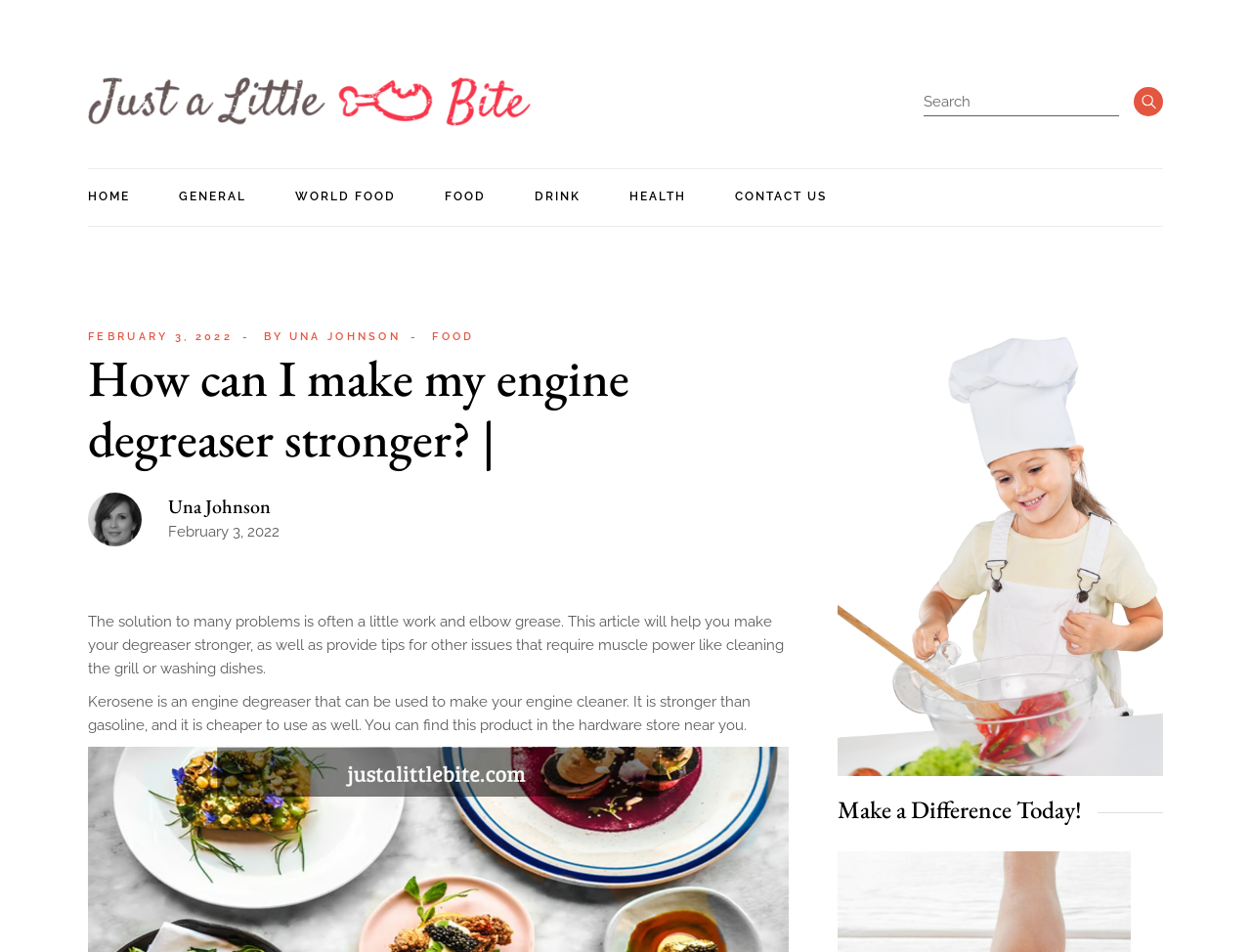Respond to the following question using a concise word or phrase: 
What is the topic of the article?

Making engine degreaser stronger